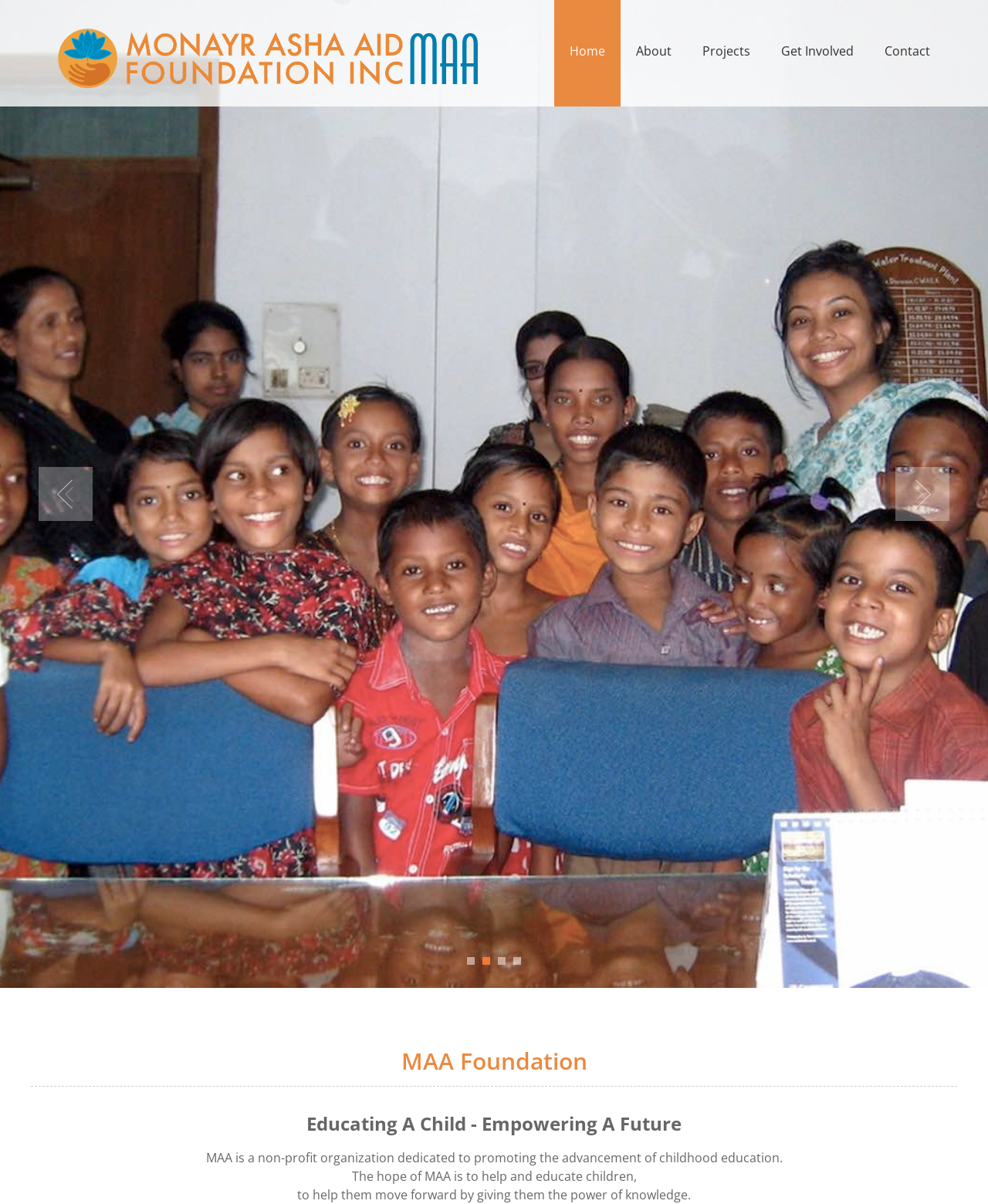Extract the main title from the webpage and generate its text.

Educating A Child - Empowering A Future